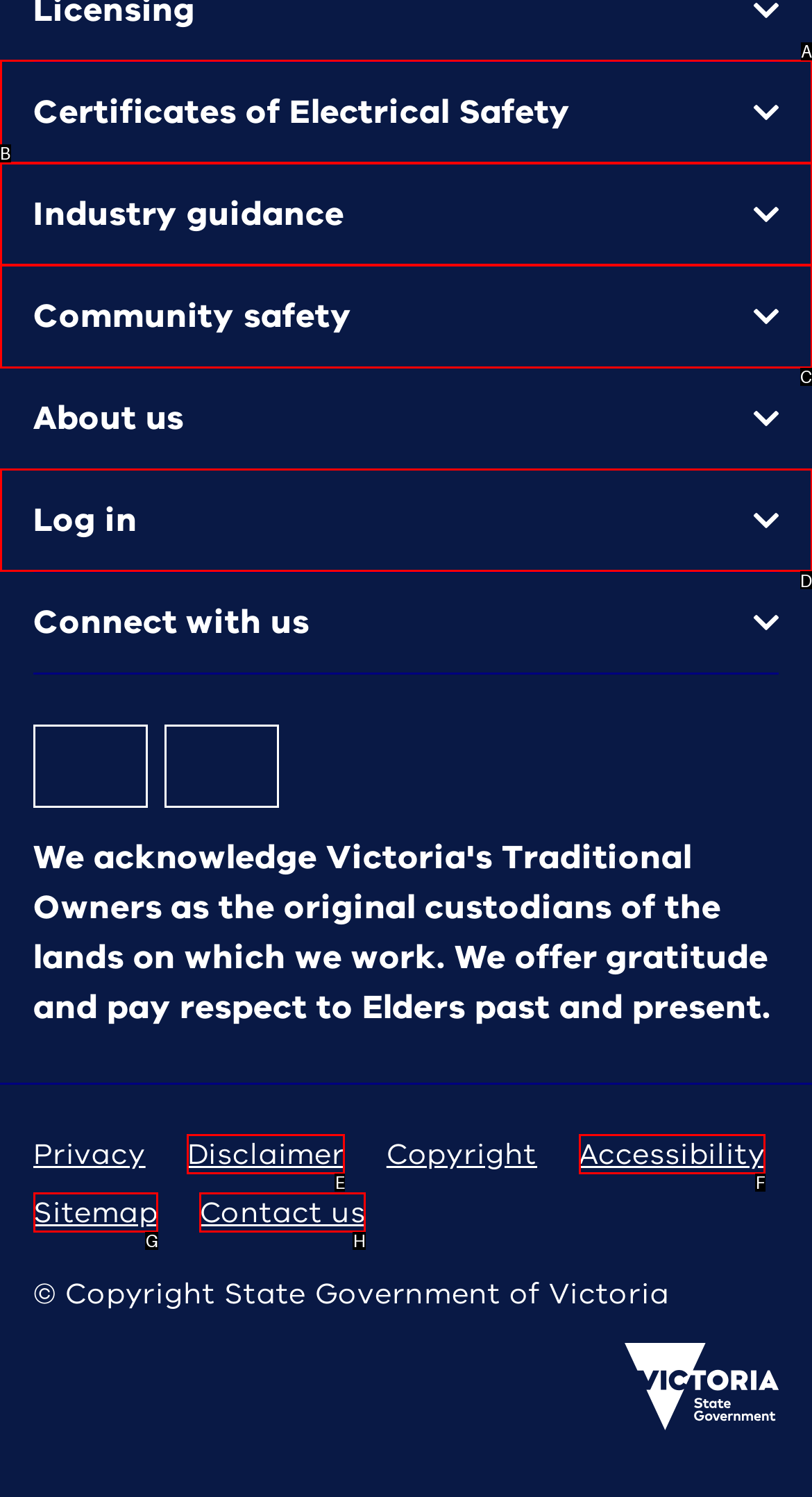Determine the appropriate lettered choice for the task: Log in. Reply with the correct letter.

D